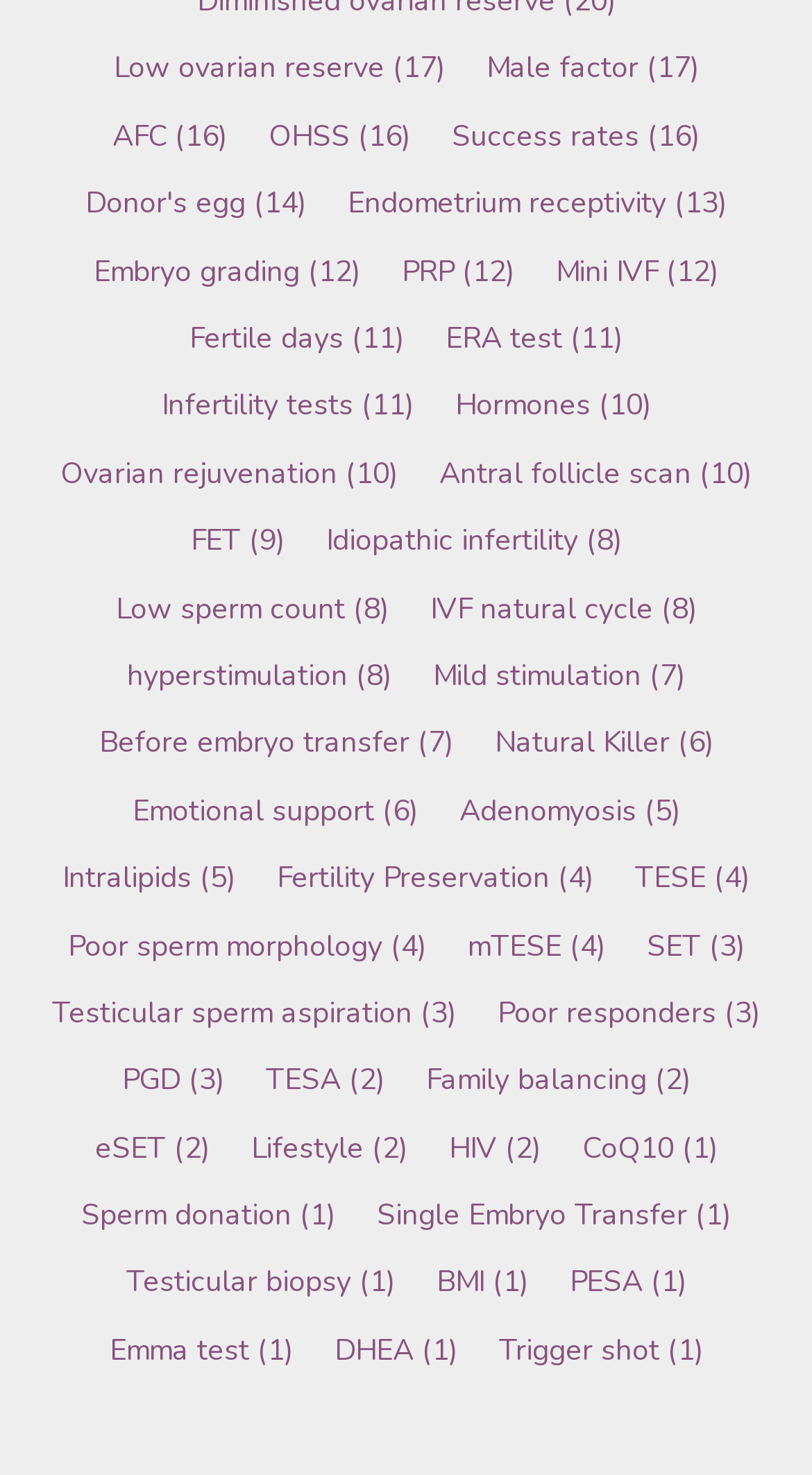Please identify the coordinates of the bounding box that should be clicked to fulfill this instruction: "Read about Donor's egg".

[0.105, 0.125, 0.377, 0.151]